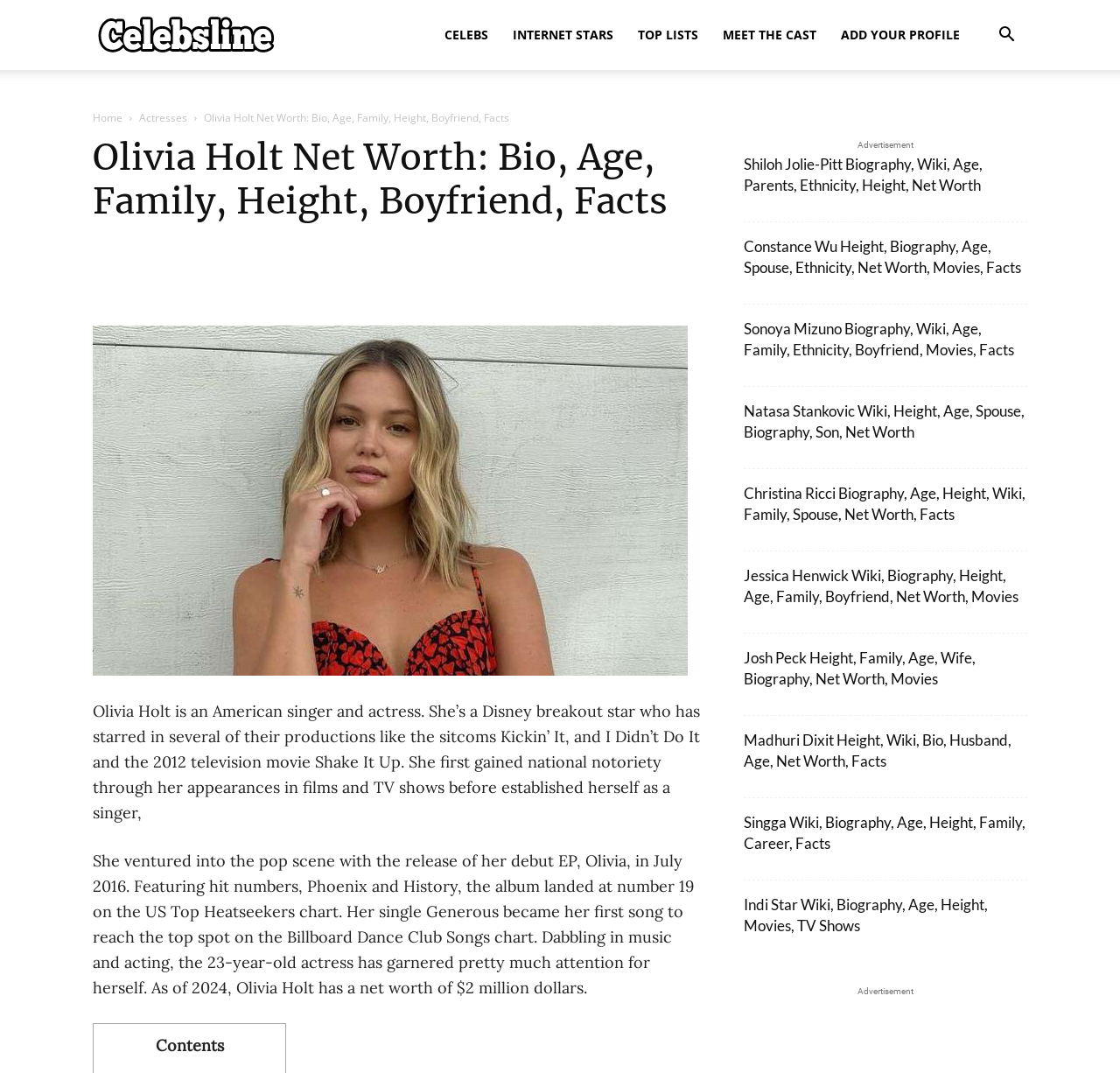Observe the image and answer the following question in detail: What is the title of Olivia Holt's debut EP?

The webpage mentions that Olivia Holt ventured into the pop scene with the release of her debut EP, Olivia, in July 2016, which indicates that the title of her debut EP is Olivia.